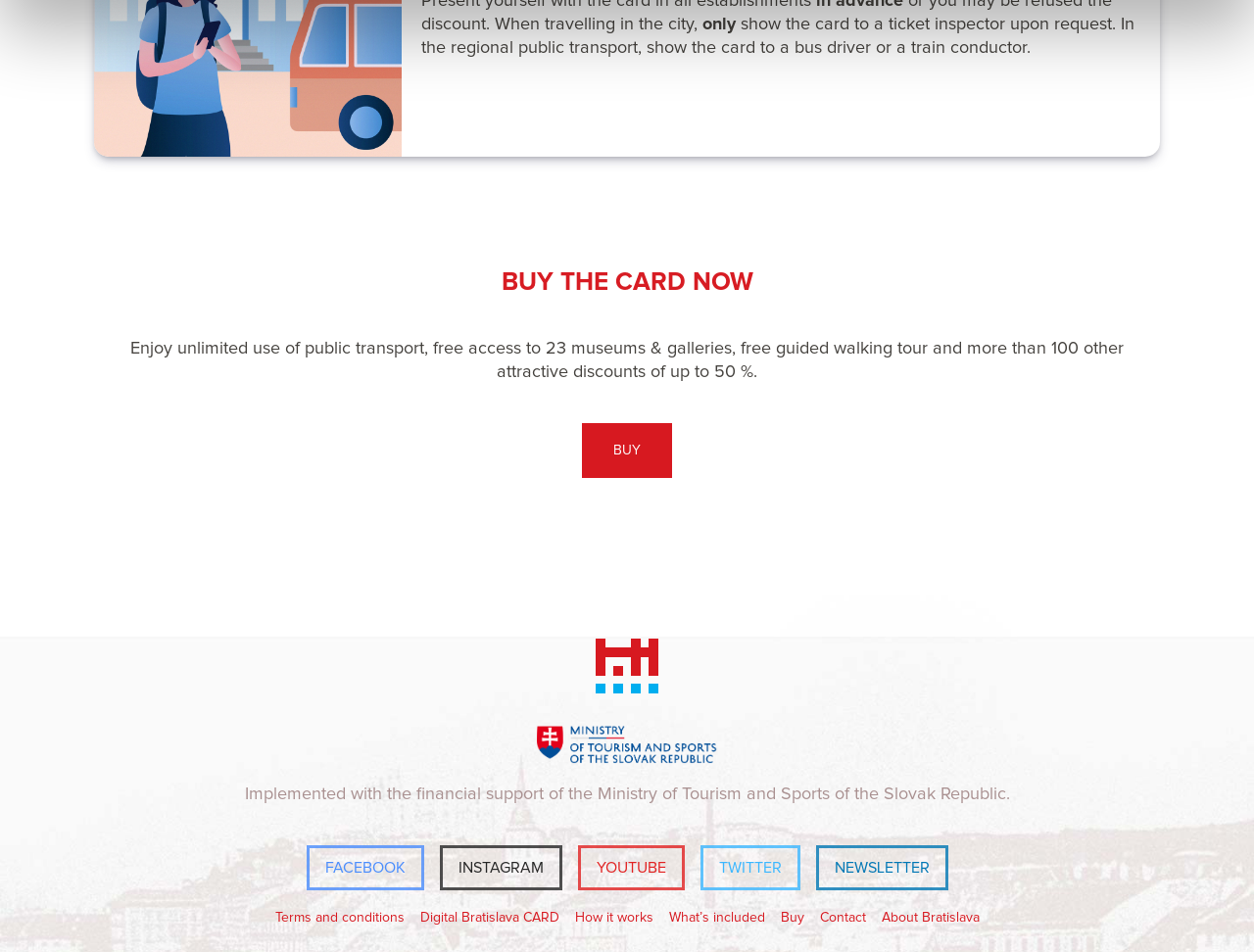Given the description "How it works", determine the bounding box of the corresponding UI element.

[0.458, 0.957, 0.521, 0.972]